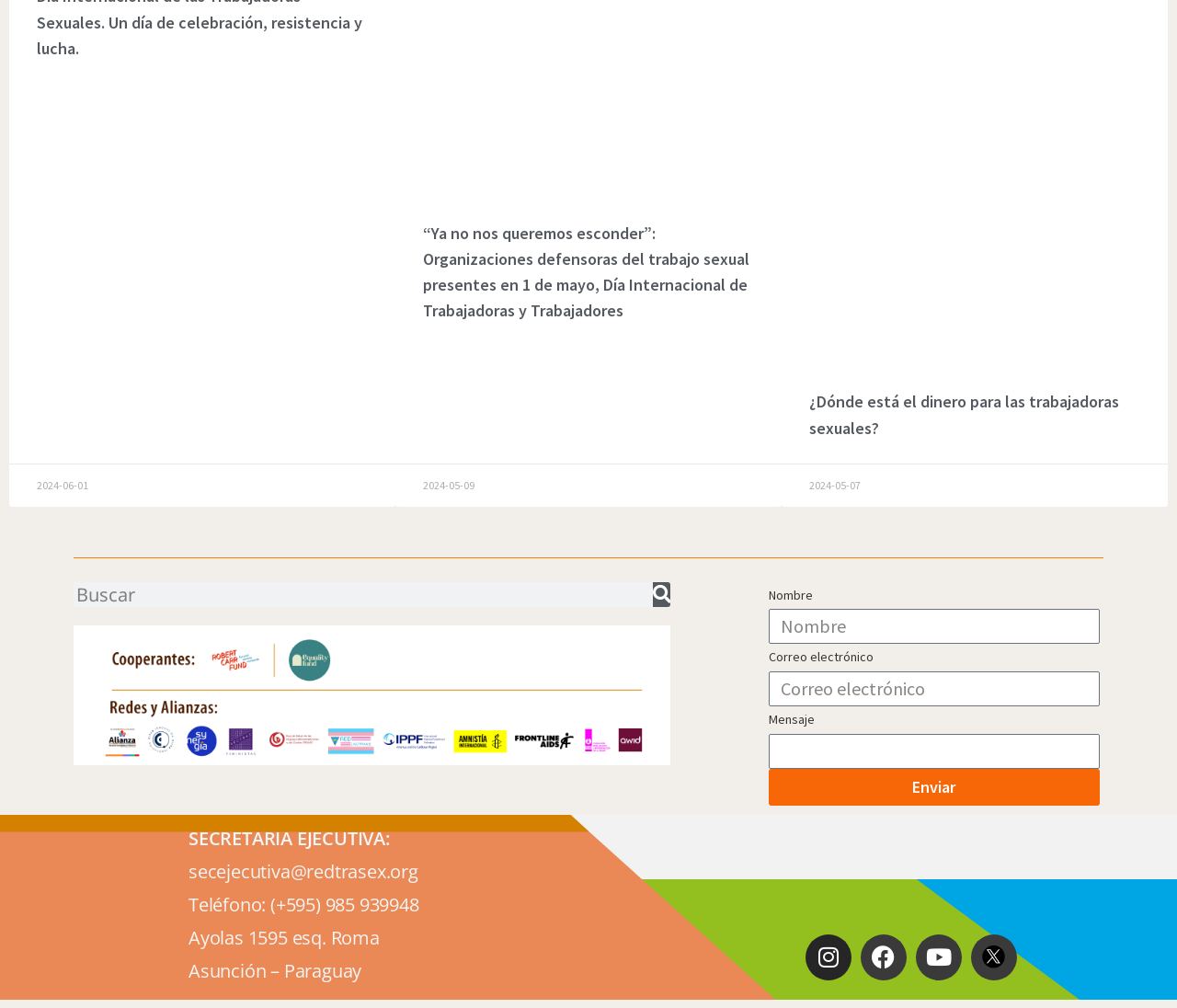Answer the question in a single word or phrase:
What is the label of the first textbox in the contact form?

Nombre